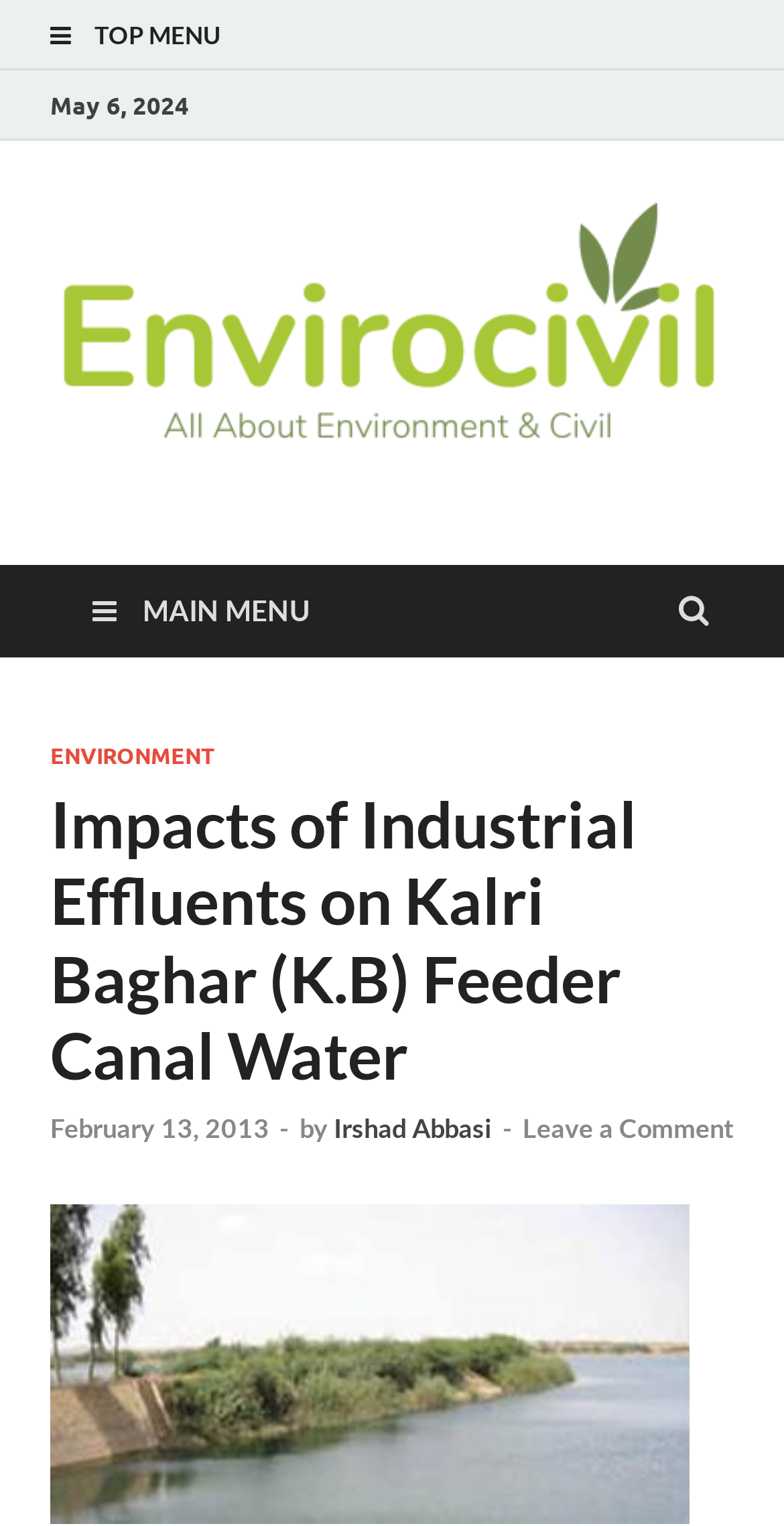Please locate the clickable area by providing the bounding box coordinates to follow this instruction: "go to top menu".

[0.038, 0.0, 0.962, 0.047]